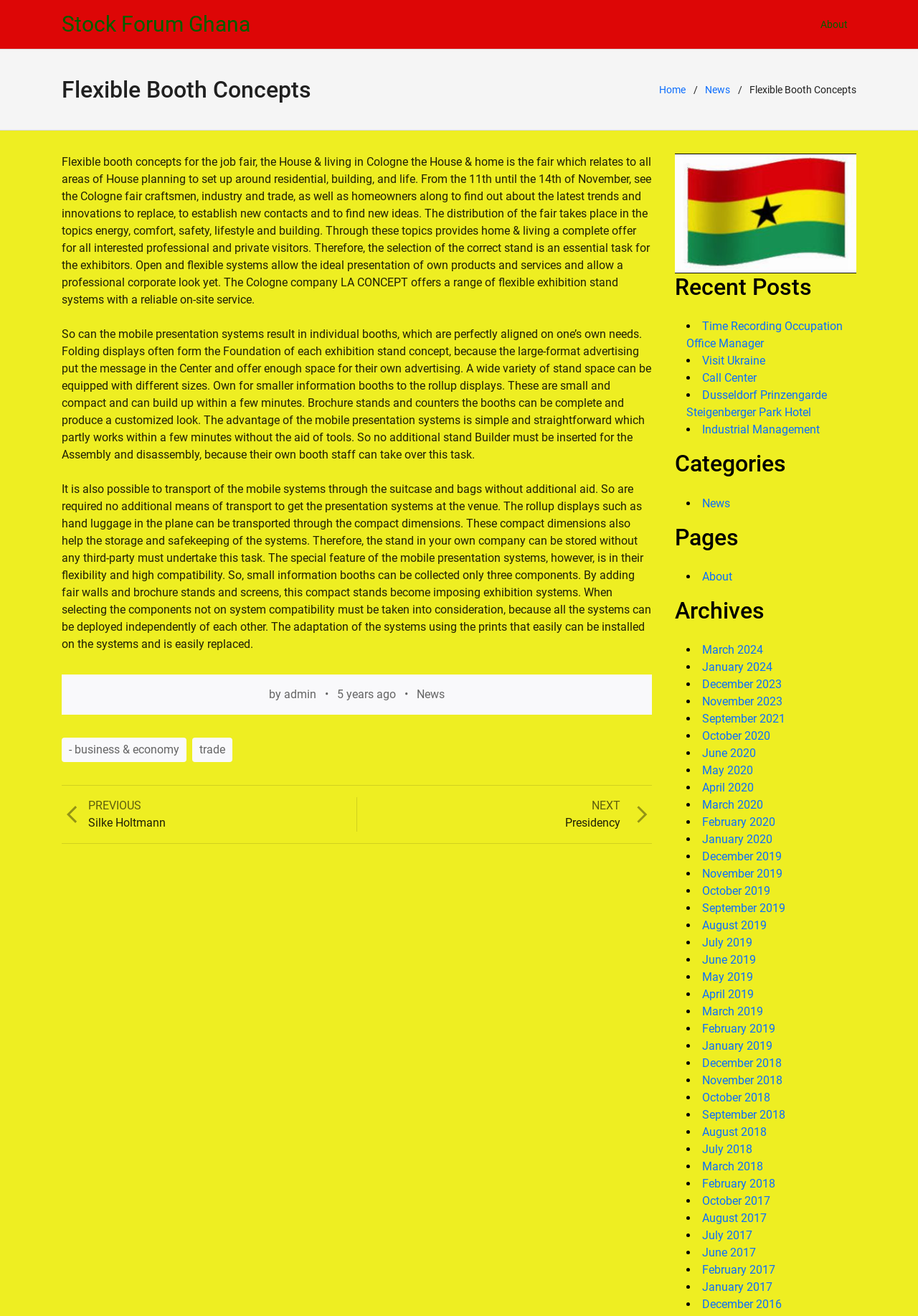What is the topic of the fair mentioned?
Based on the image, respond with a single word or phrase.

House planning